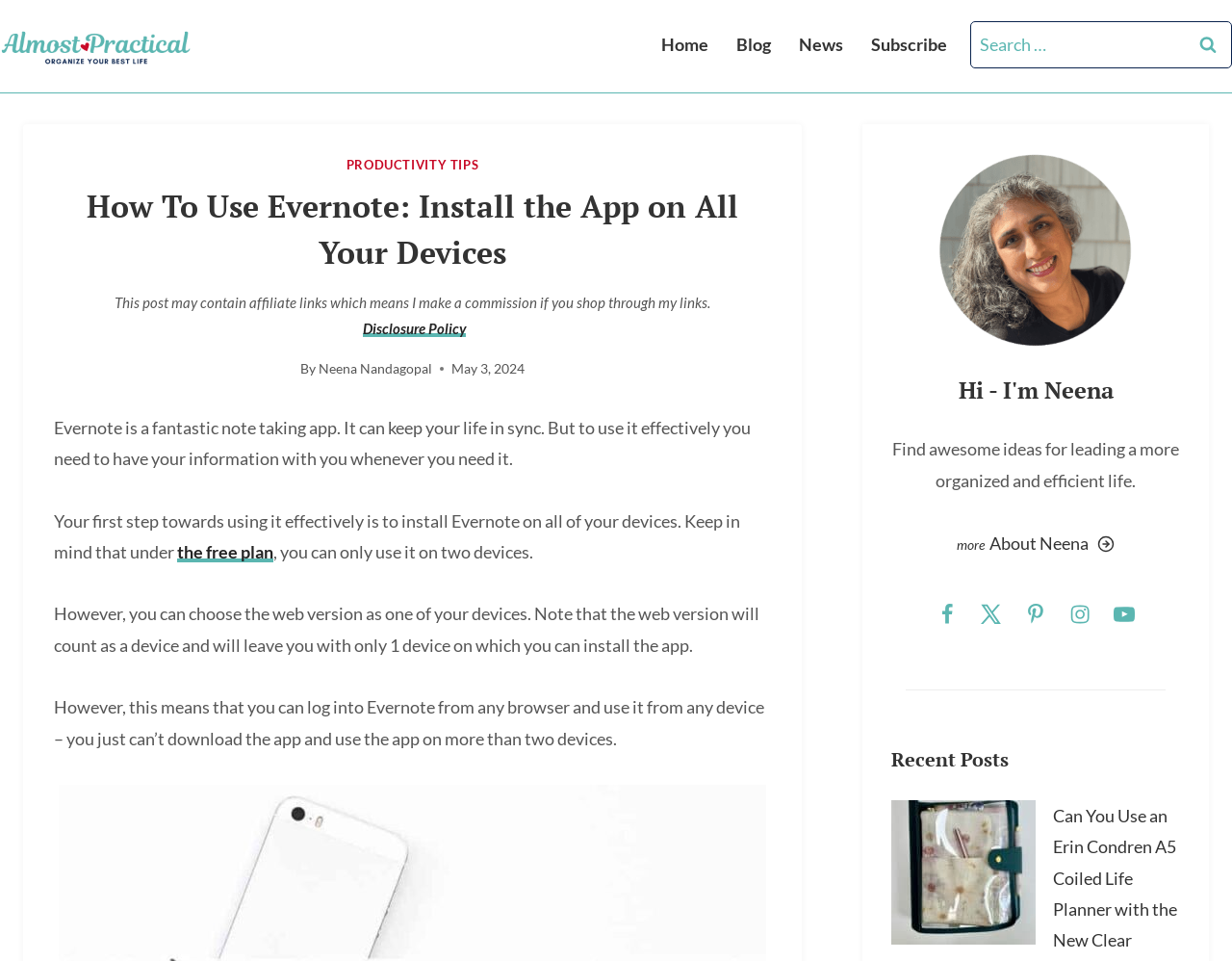Show the bounding box coordinates for the HTML element described as: "Blog".

[0.586, 0.02, 0.637, 0.074]